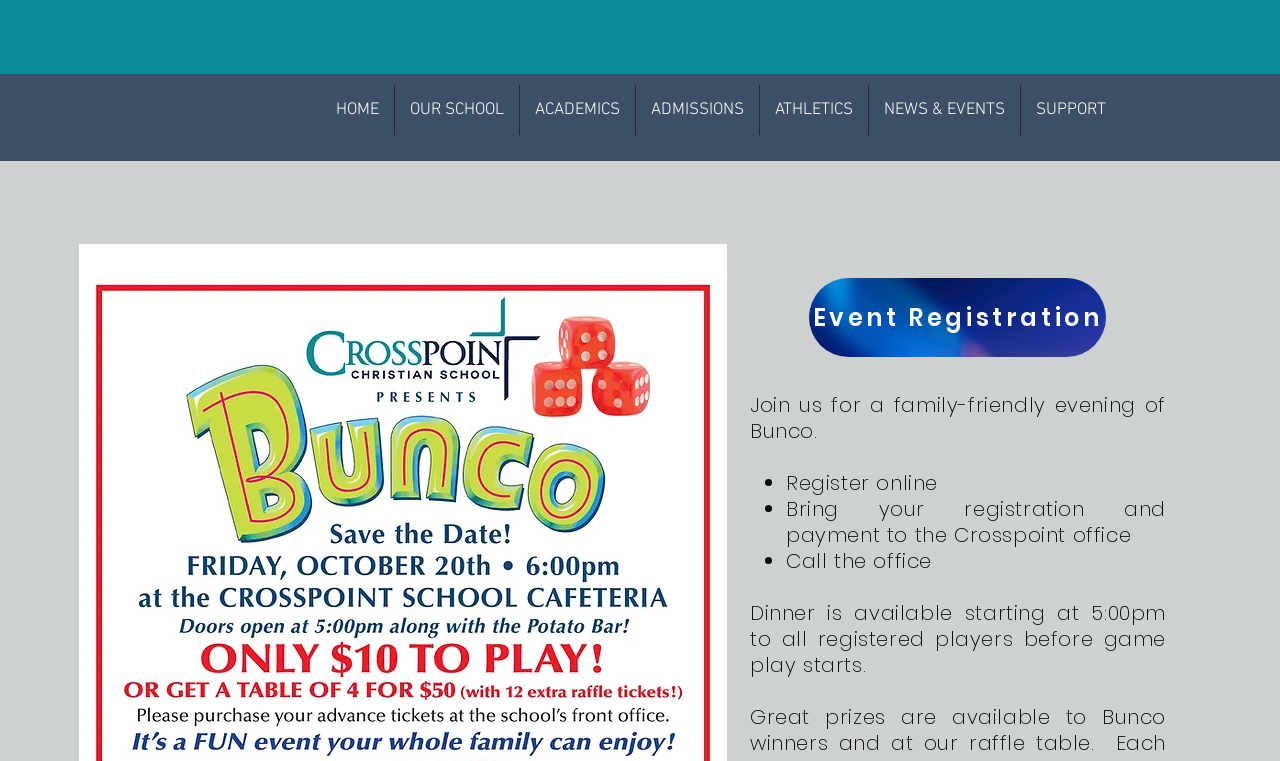What are the ways to register for the event?
Offer a detailed and full explanation in response to the question.

According to the webpage, there are three ways to register for the Bunco event: registering online, bringing registration and payment to the Crosspoint office, and calling the office.